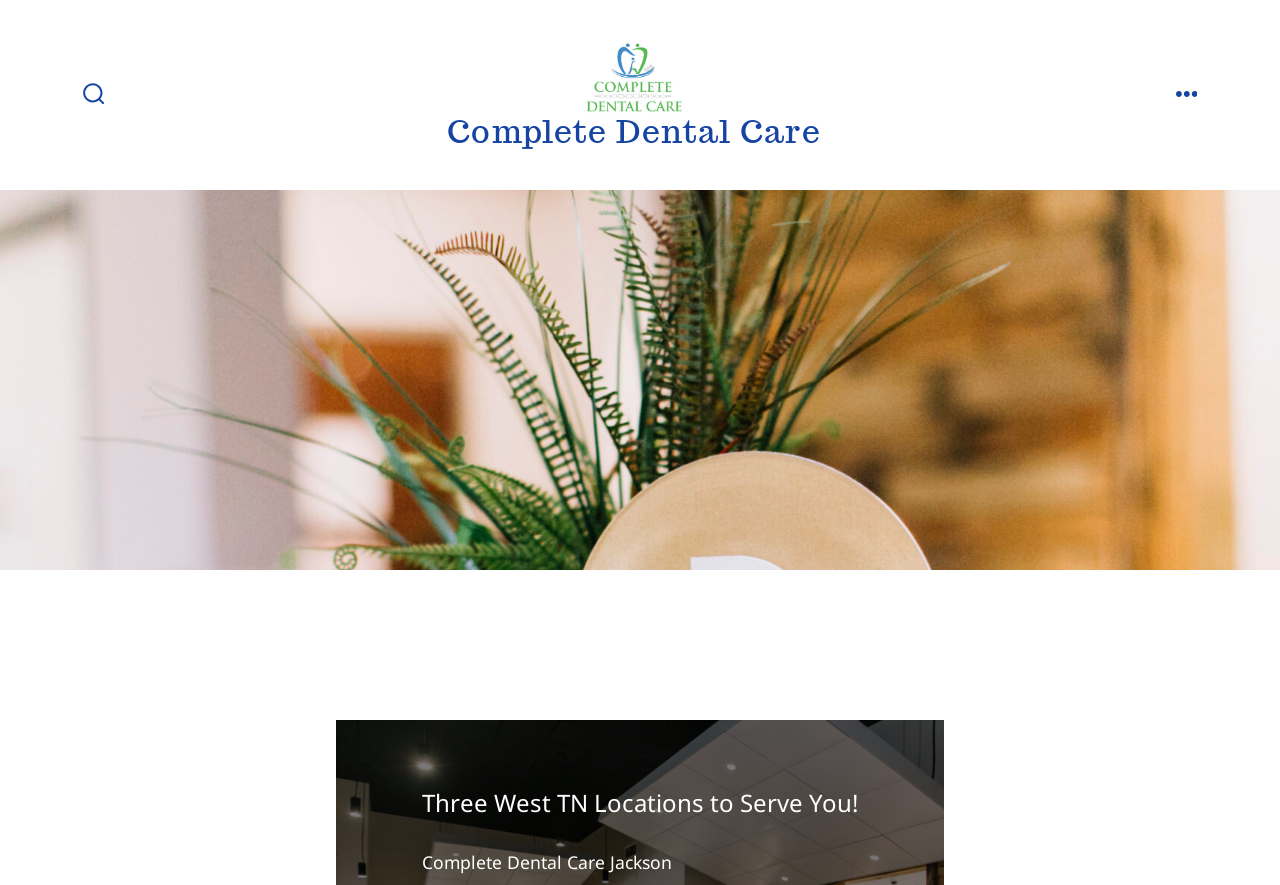For the element described, predict the bounding box coordinates as (top-left x, top-left y, bottom-right x, bottom-right y). All values should be between 0 and 1. Element description: Menu

[0.909, 0.08, 0.945, 0.134]